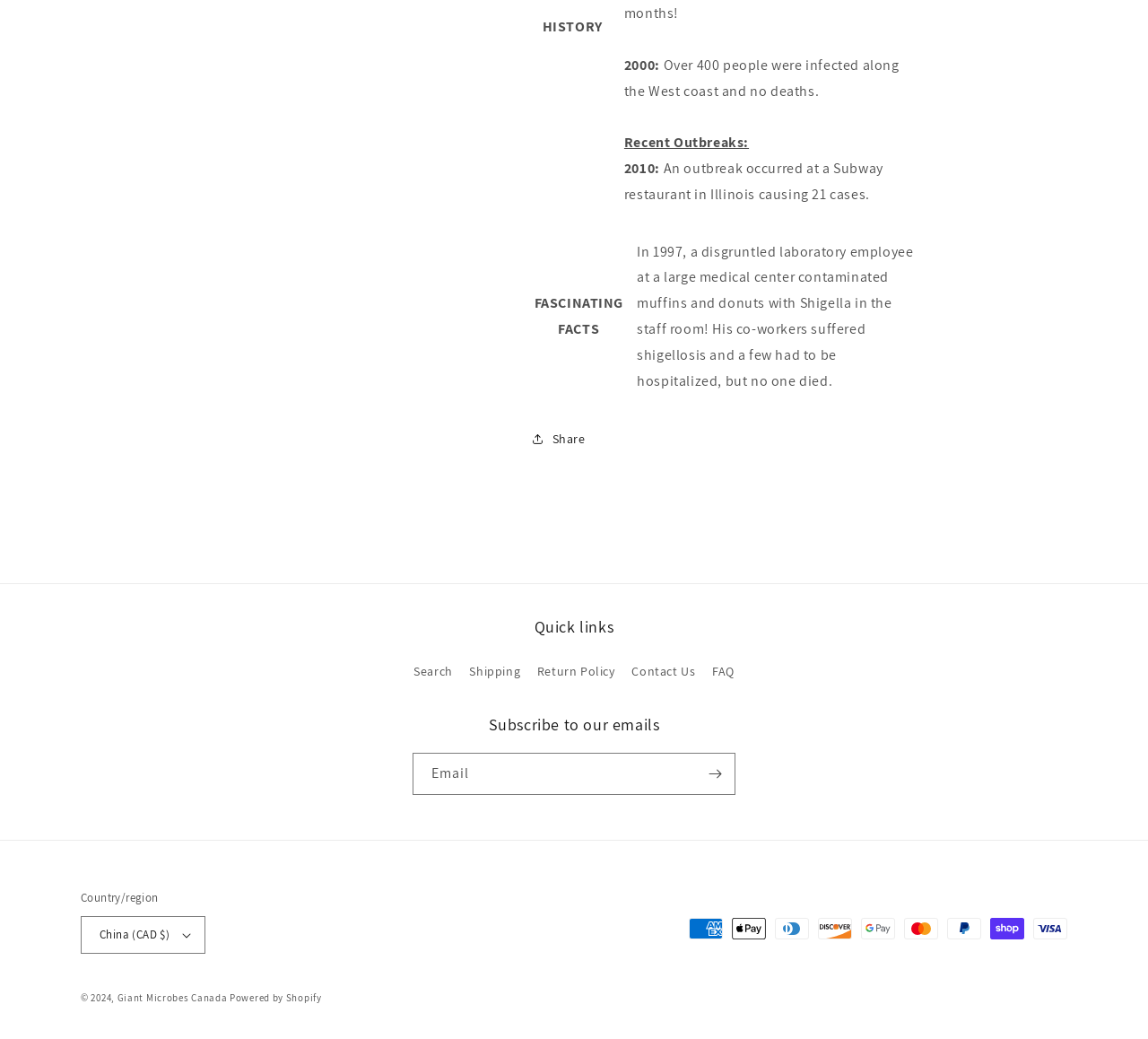Please determine the bounding box coordinates for the element that should be clicked to follow these instructions: "Select country/region".

[0.07, 0.882, 0.179, 0.918]